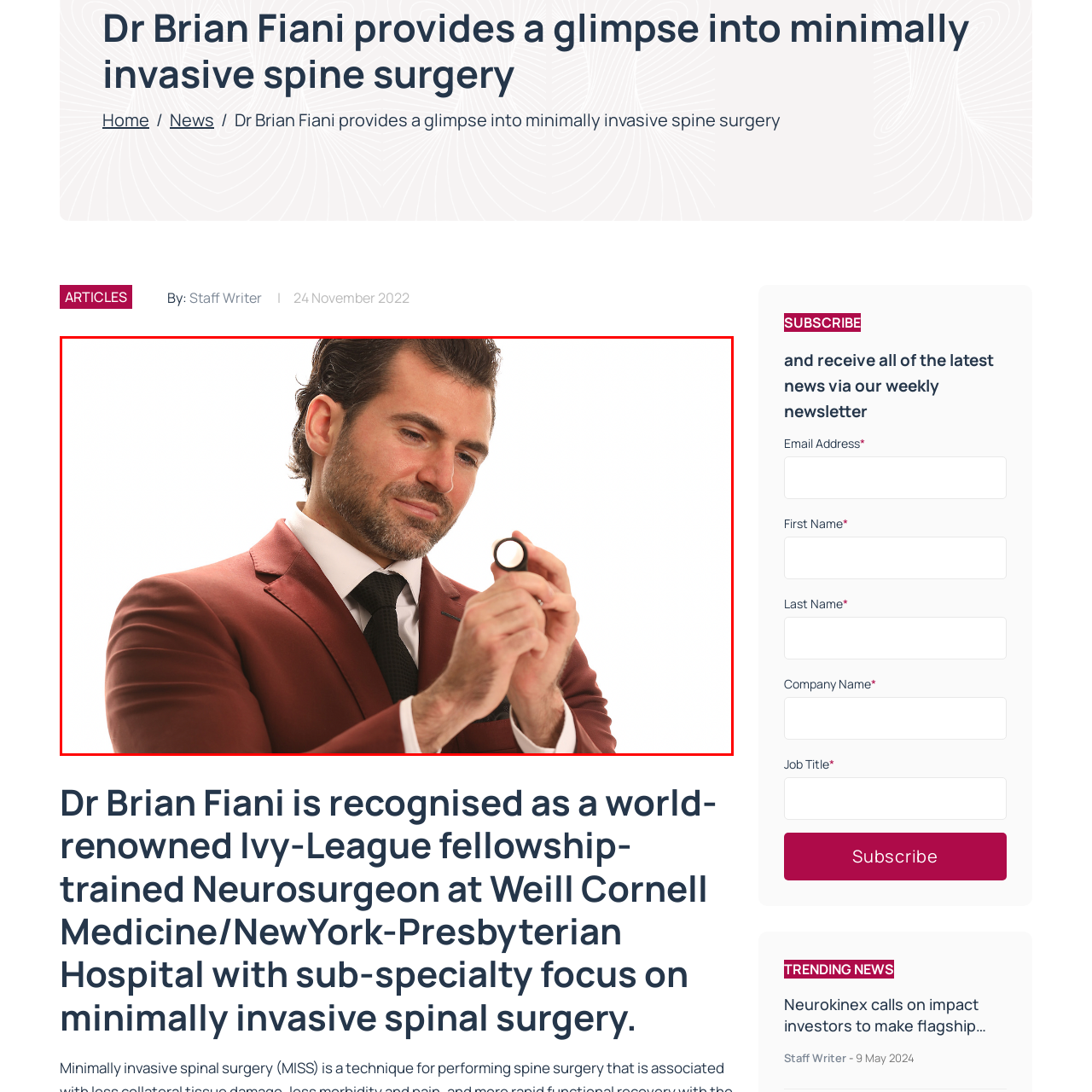Check the image highlighted in red, What is Dr. Fiani examining in his hand?
 Please answer in a single word or phrase.

A small, round object